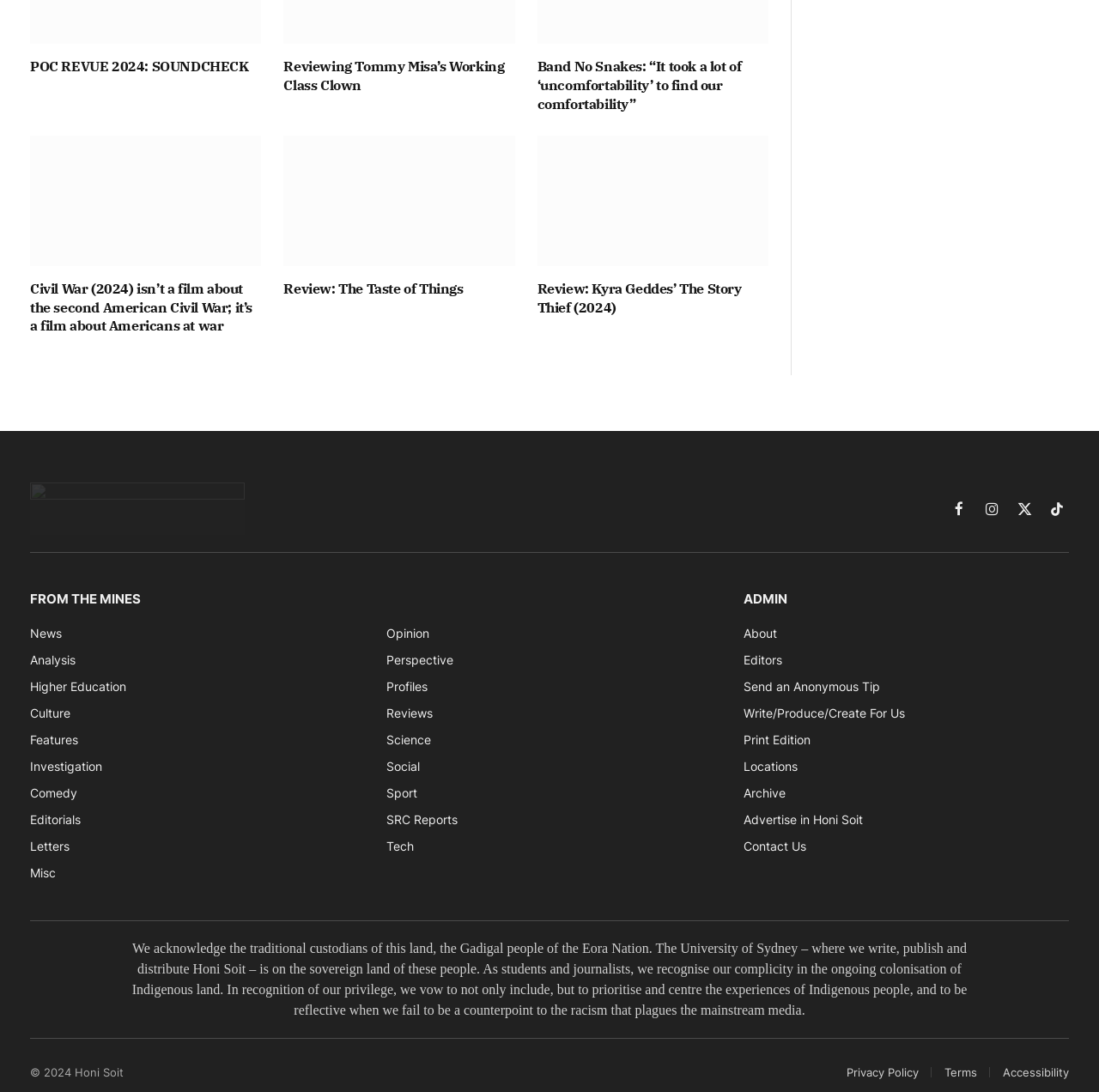Identify the bounding box coordinates of the part that should be clicked to carry out this instruction: "Visit the About page".

[0.676, 0.573, 0.707, 0.586]